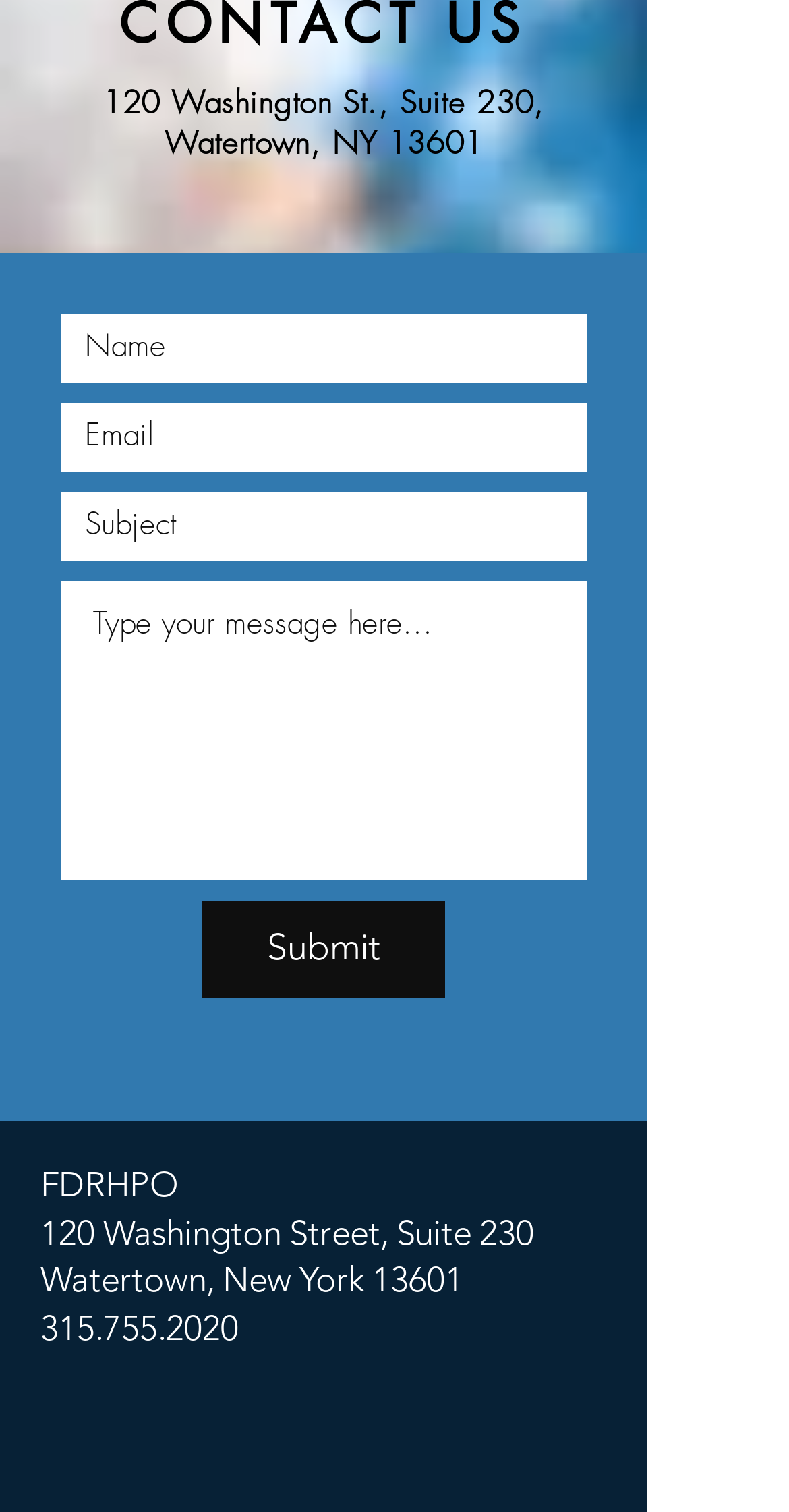Kindly provide the bounding box coordinates of the section you need to click on to fulfill the given instruction: "Submit the form".

[0.256, 0.595, 0.564, 0.66]